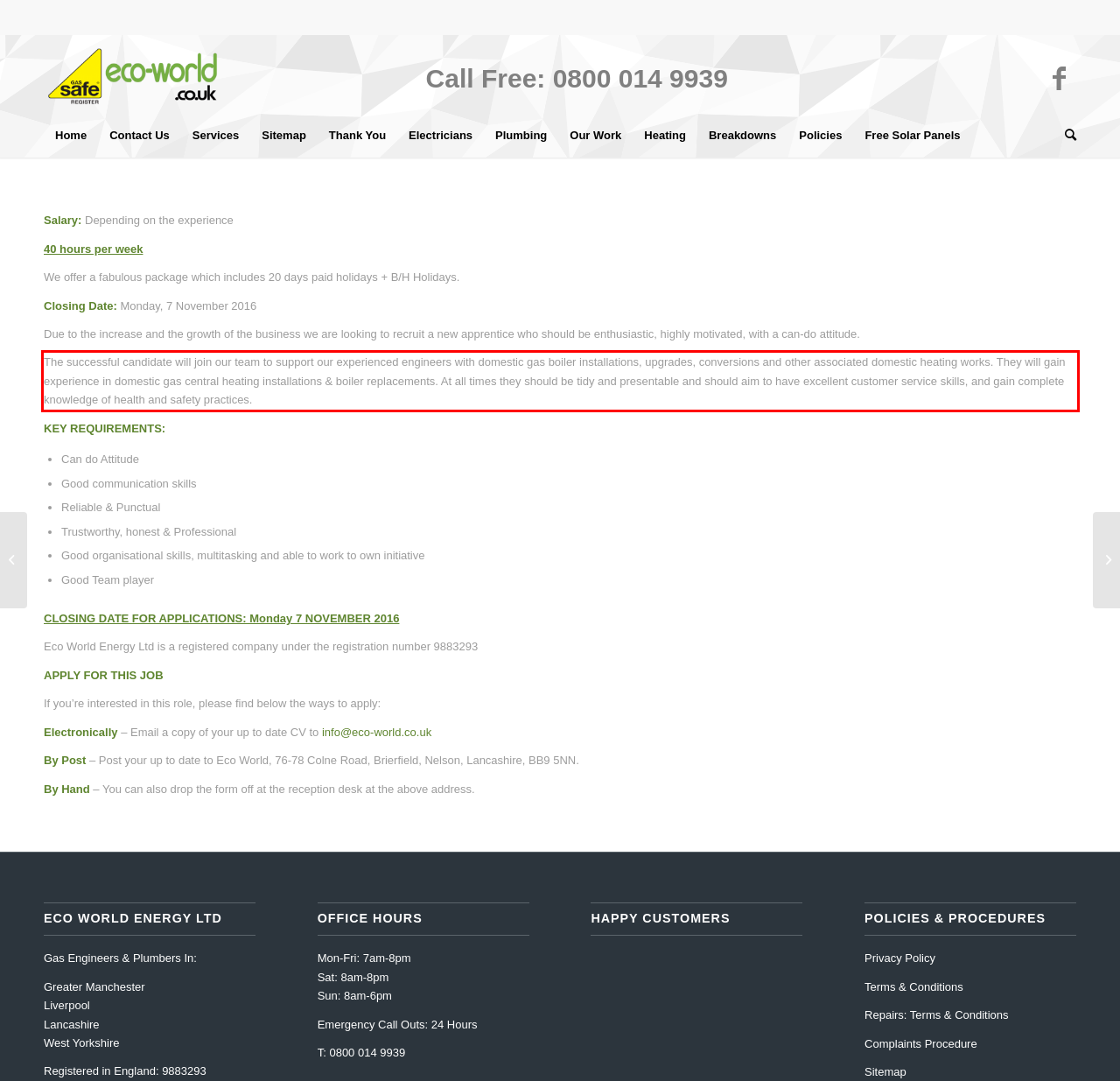The screenshot you have been given contains a UI element surrounded by a red rectangle. Use OCR to read and extract the text inside this red rectangle.

The successful candidate will join our team to support our experienced engineers with domestic gas boiler installations, upgrades, conversions and other associated domestic heating works. They will gain experience in domestic gas central heating installations & boiler replacements. At all times they should be tidy and presentable and should aim to have excellent customer service skills, and gain complete knowledge of health and safety practices.